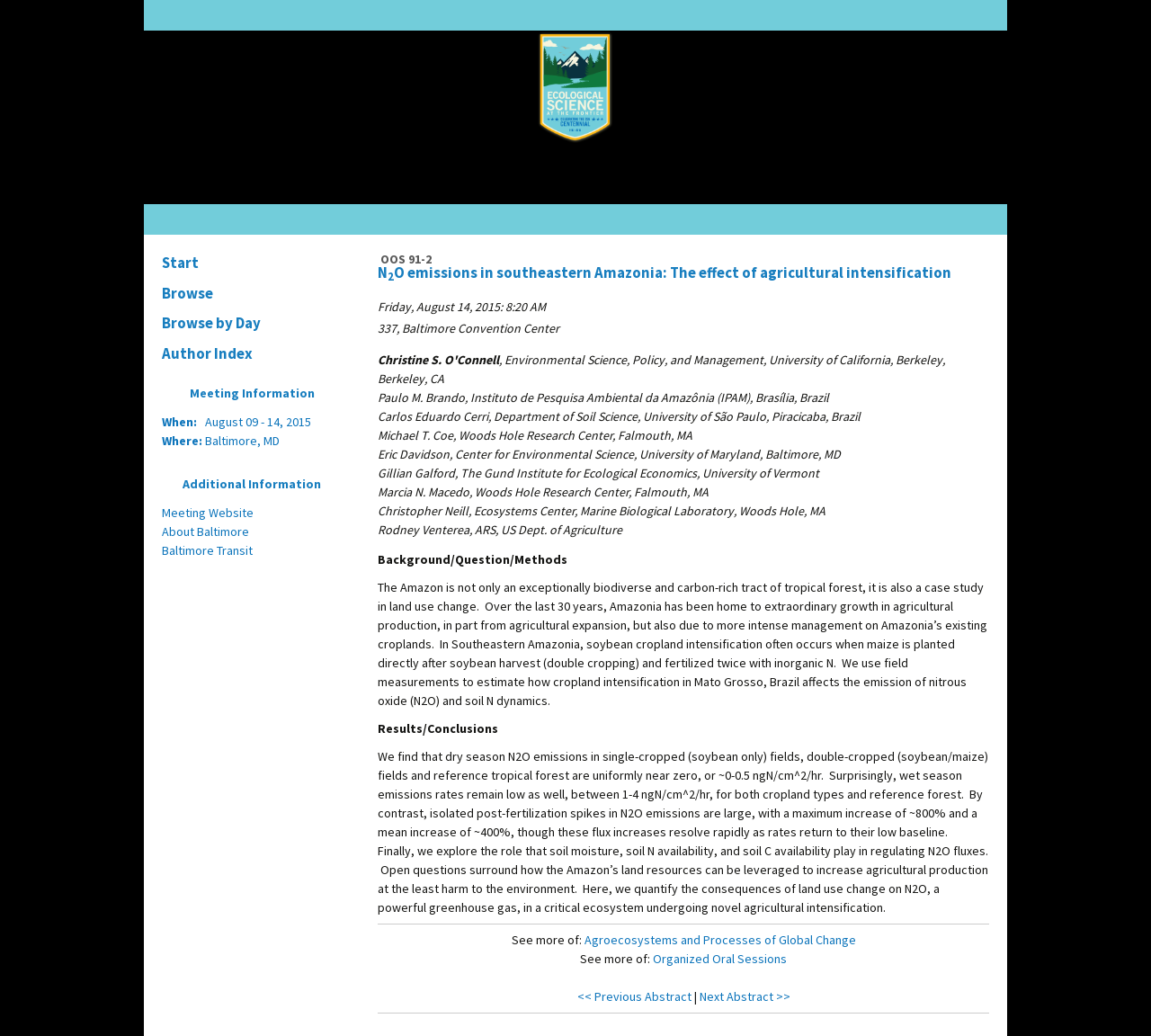What is the title of the abstract?
Please respond to the question with as much detail as possible.

I found the title of the abstract by looking at the heading element with the text 'OOS 91-2 N2O emissions in southeastern Amazonia' which is located at the top of the webpage.